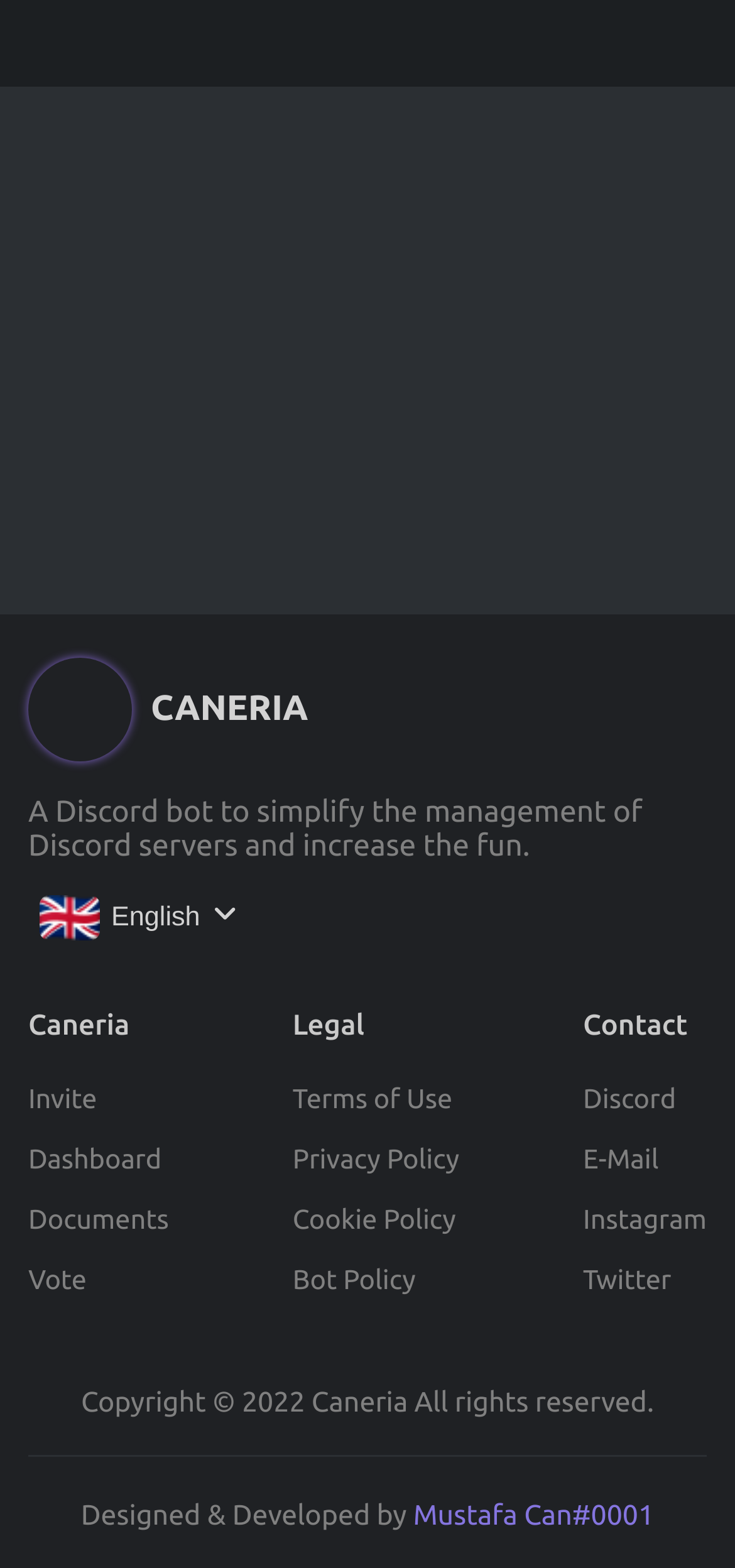Determine the bounding box for the described HTML element: "Terms of Use". Ensure the coordinates are four float numbers between 0 and 1 in the format [left, top, right, bottom].

[0.398, 0.691, 0.615, 0.71]